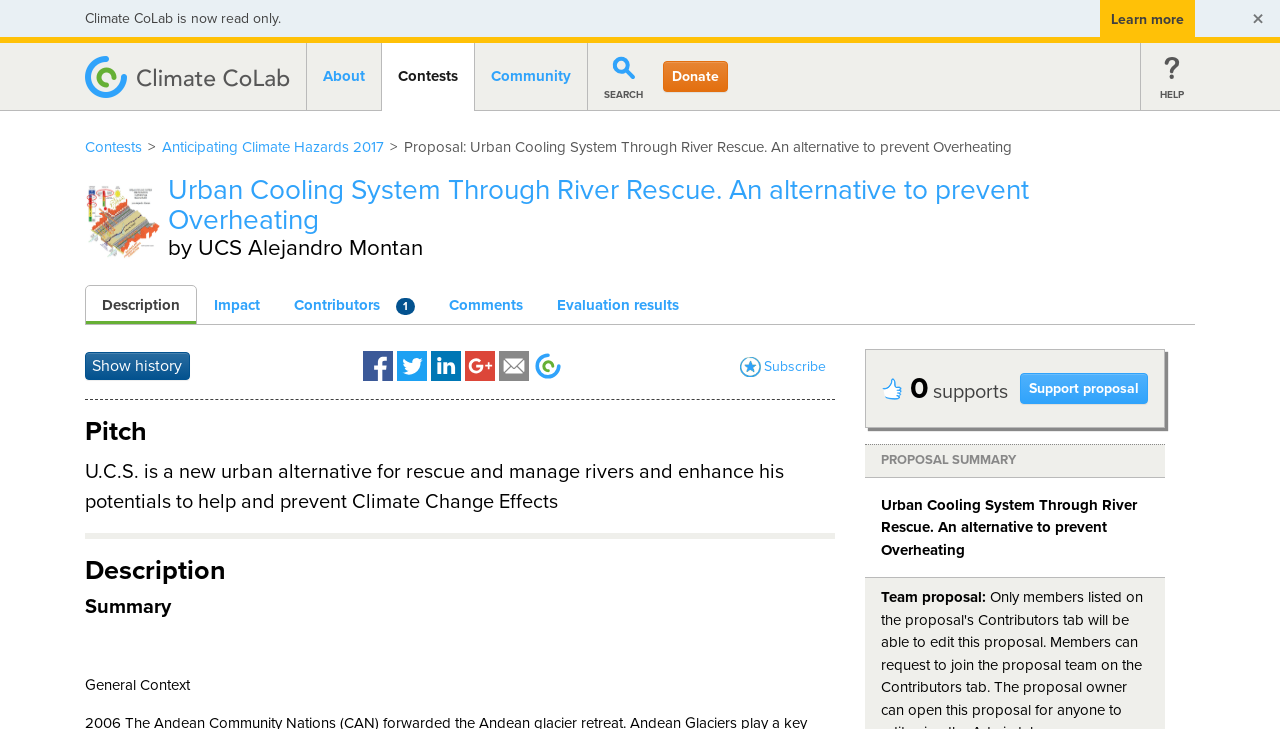Please find and generate the text of the main heading on the webpage.

Urban Cooling System Through River Rescue. An alternative to prevent Overheating 
by UCS Alejandro Montan